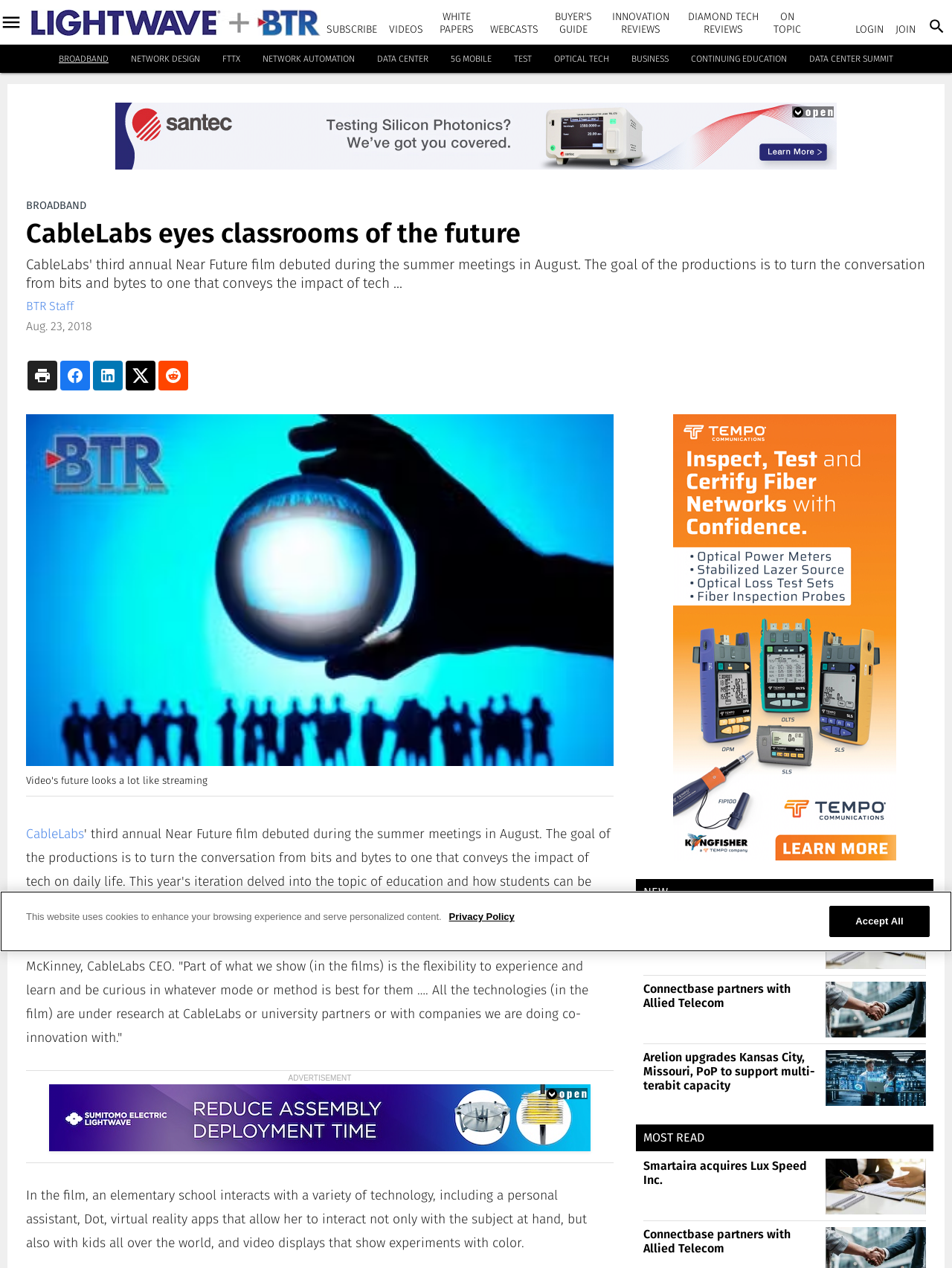What are the main topics listed on the webpage?
Using the visual information, reply with a single word or short phrase.

Broadband, Network Design, FTTX, etc.